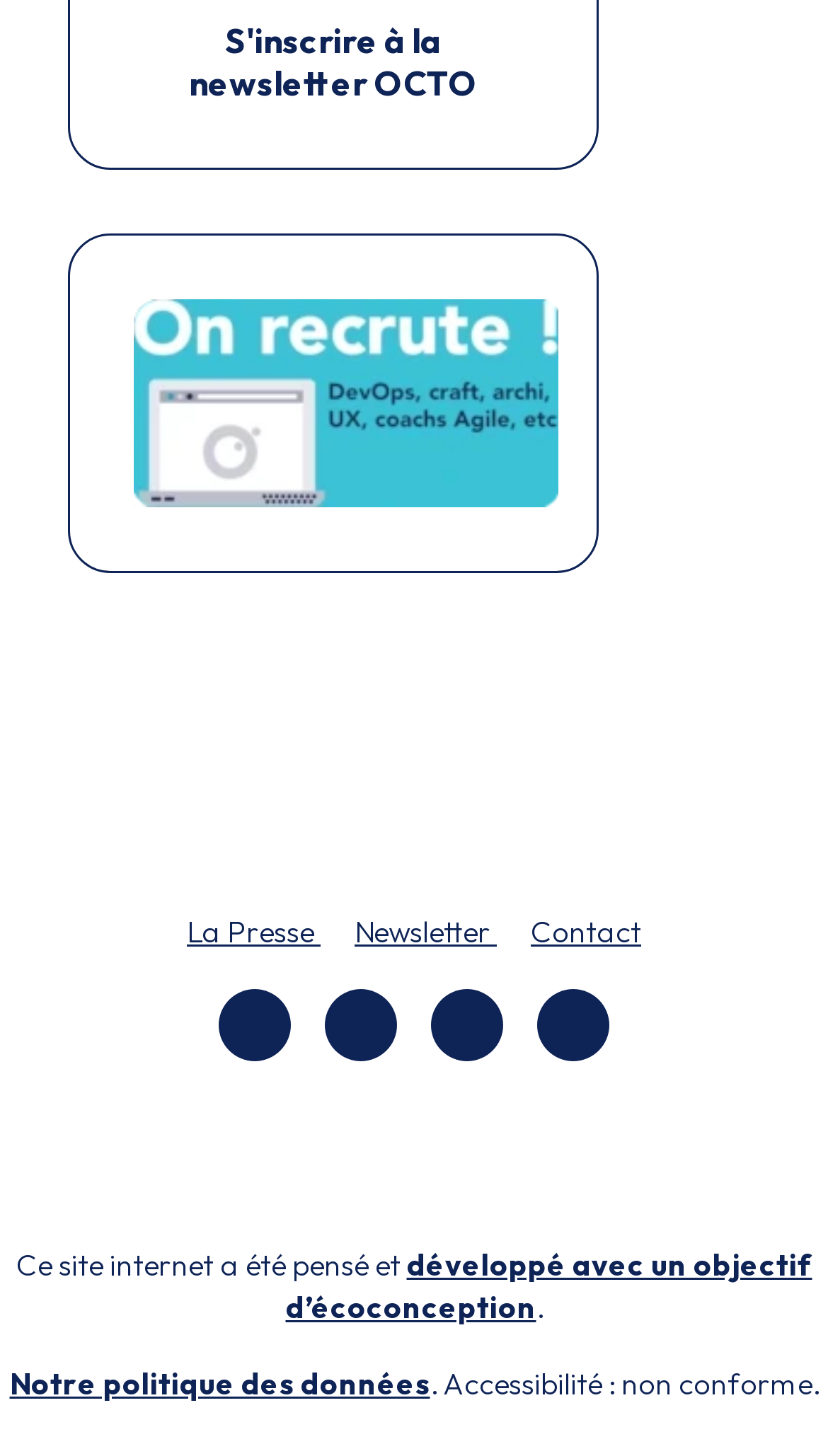What is the text above the social media links?
Based on the image, give a one-word or short phrase answer.

There is a better way